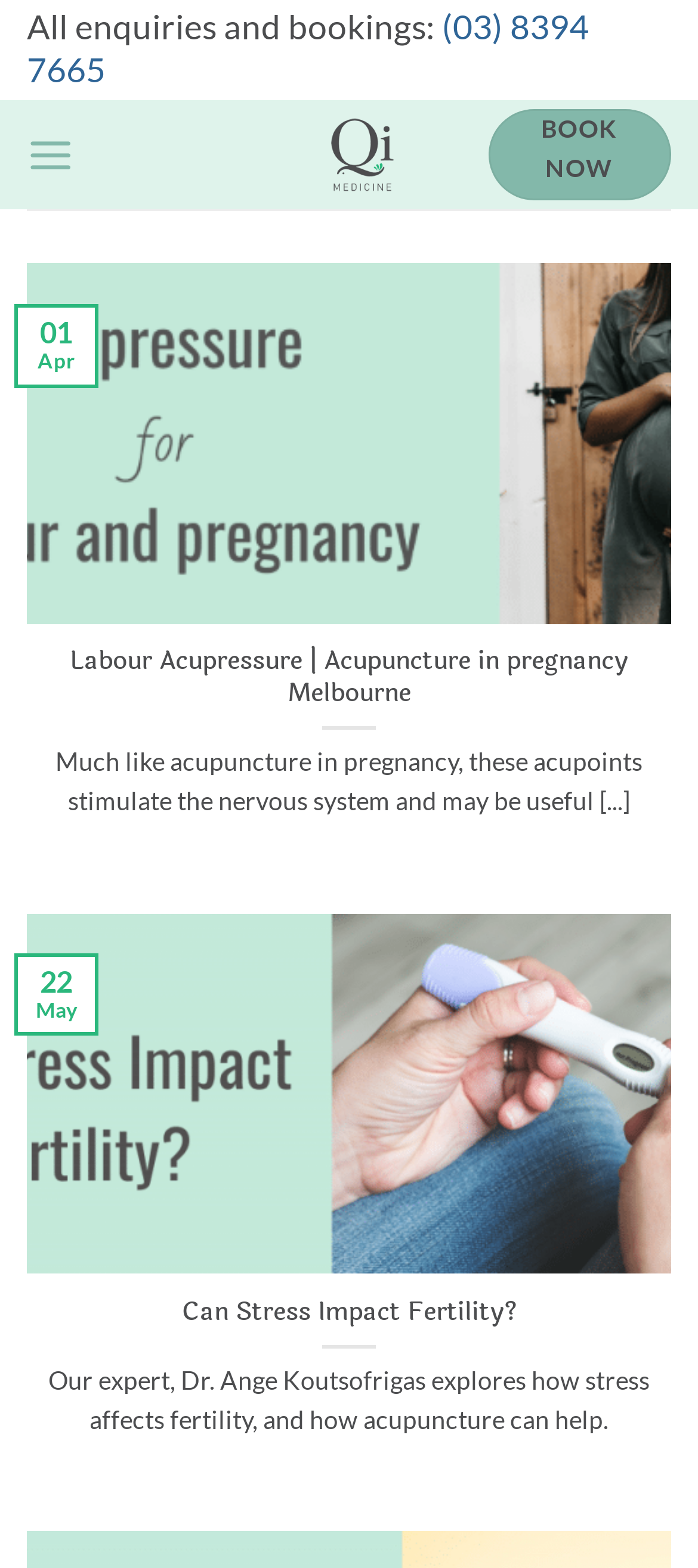What is the main topic of the webpage?
By examining the image, provide a one-word or phrase answer.

Acupuncture in pregnancy